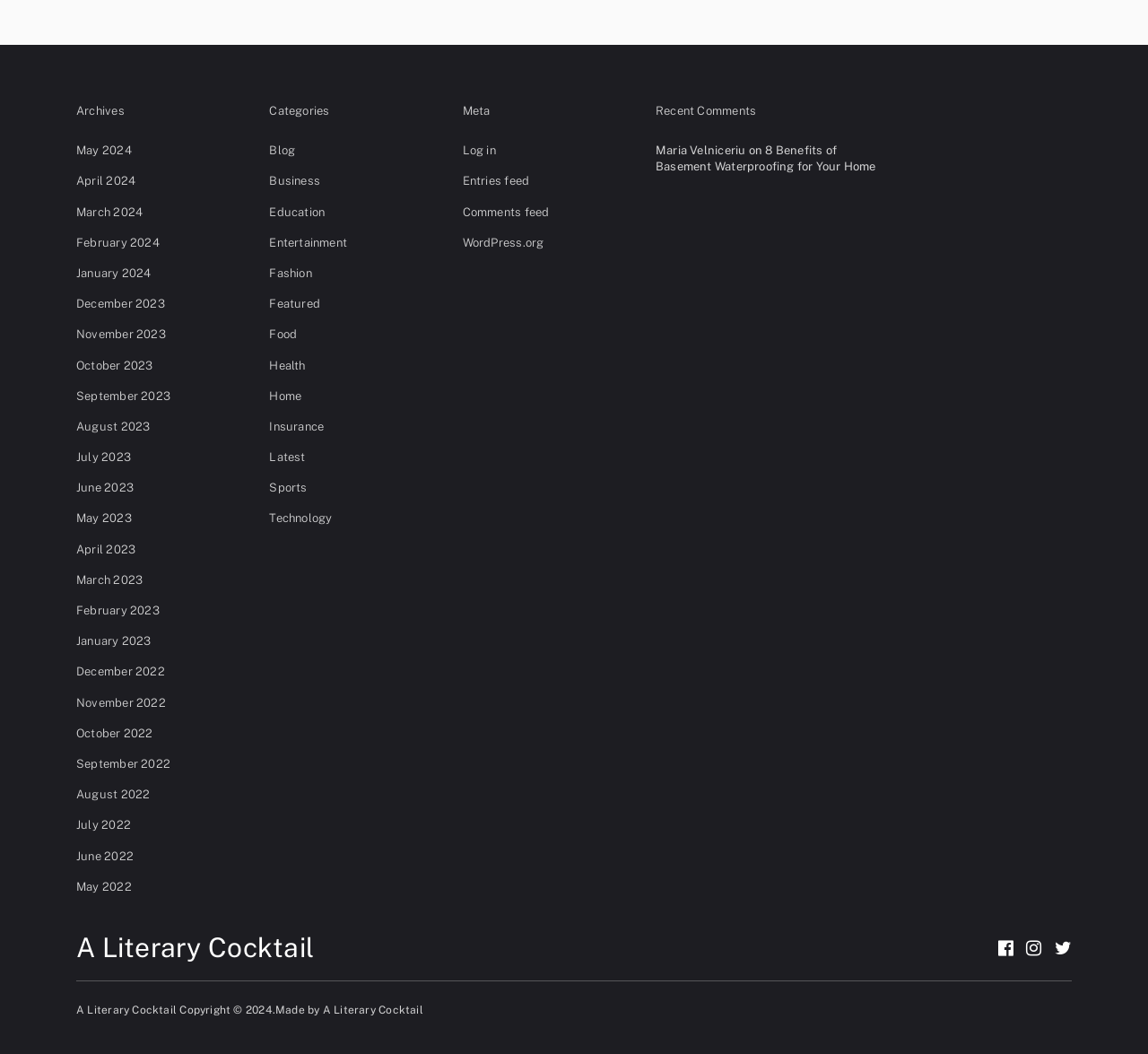Please identify the bounding box coordinates of the element that needs to be clicked to execute the following command: "Read 8 Benefits of Basement Waterproofing for Your Home". Provide the bounding box using four float numbers between 0 and 1, formatted as [left, top, right, bottom].

[0.571, 0.136, 0.763, 0.165]